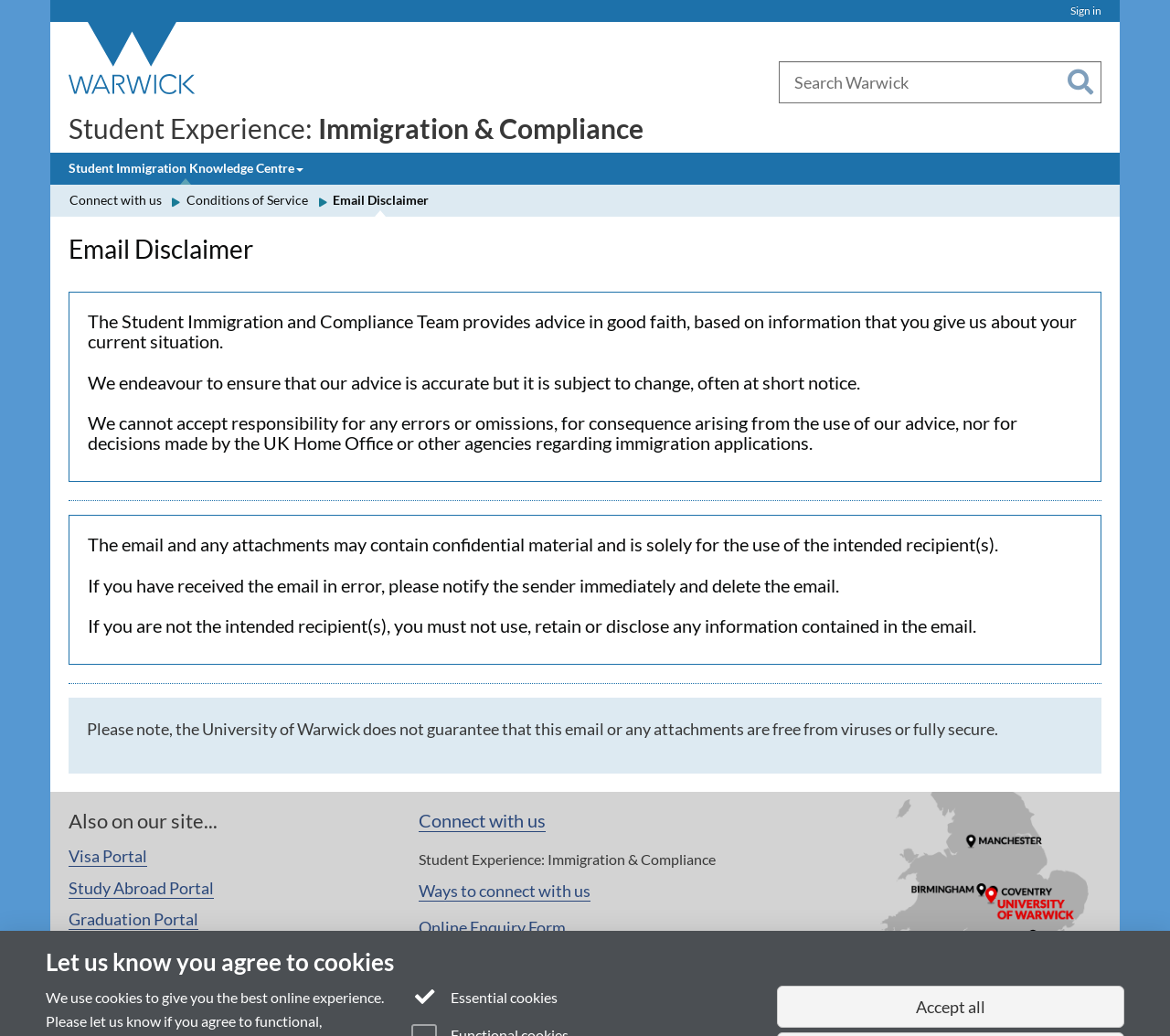Create an in-depth description of the webpage, covering main sections.

The webpage is titled "Email Disclaimer" and appears to be a part of the University of Warwick's website. At the top, there is a utility bar with a "Sign in" link and a link to the university's homepage, accompanied by a small image of the university's logo. Below this, there is a navigation menu with links to various sections of the website, including "Study", "Research", "Business", "Alumni", "News", and "Engagement".

On the left side of the page, there is a search bar with a button to initiate a search. Above the search bar, there is a heading that reads "Student Experience: Immigration & Compliance". Below this, there are two navigation menus, one labeled "Primary navigation" and the other labeled "Secondary navigation", which contain links to various sub-pages related to student immigration and compliance.

The main content of the page is divided into several sections. The first section explains the disclaimer for emails sent by the Student Immigration and Compliance Team, stating that the team provides advice in good faith but cannot accept responsibility for any errors or omissions. The second section explains that emails and attachments may contain confidential material and are solely for the use of the intended recipient.

The third section contains a series of headings and paragraphs that outline the university's email disclaimer policy, including the use of cookies and the security of emails. There is also a section that lists links to other pages on the website, including the Visa Portal, Study Abroad Portal, and Graduation Portal.

At the bottom of the page, there is a section that invites users to connect with the university, with links to various social media platforms and an online enquiry form. Finally, there is a section that allows users to customize their cookie settings, with options to accept or decline various types of cookies.